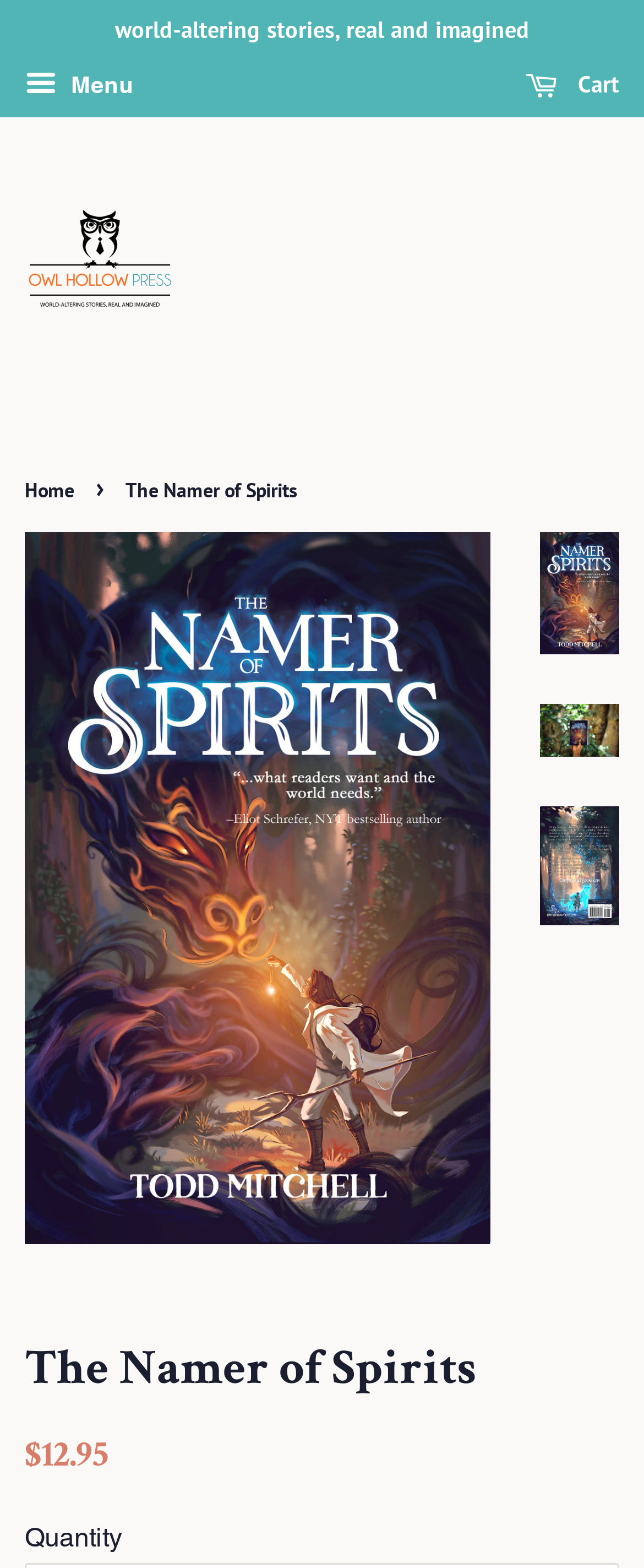Please determine the bounding box coordinates of the clickable area required to carry out the following instruction: "Play this game right now in your browser". The coordinates must be four float numbers between 0 and 1, represented as [left, top, right, bottom].

None